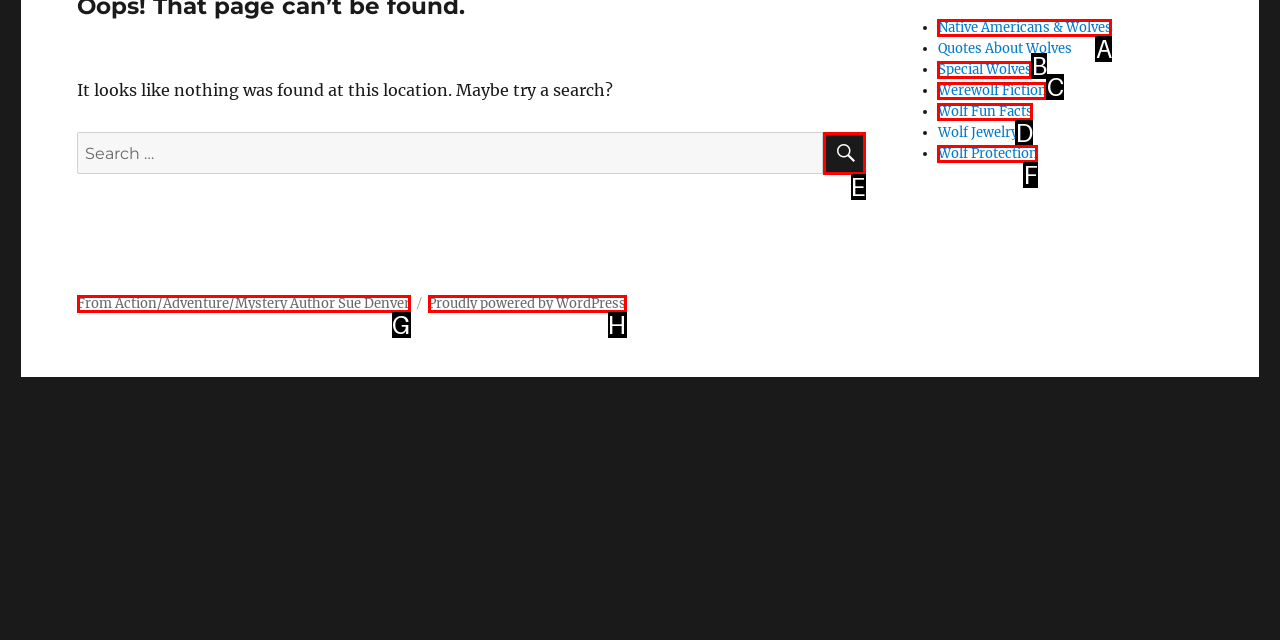Determine which HTML element best suits the description: Special Collections. Reply with the letter of the matching option.

None